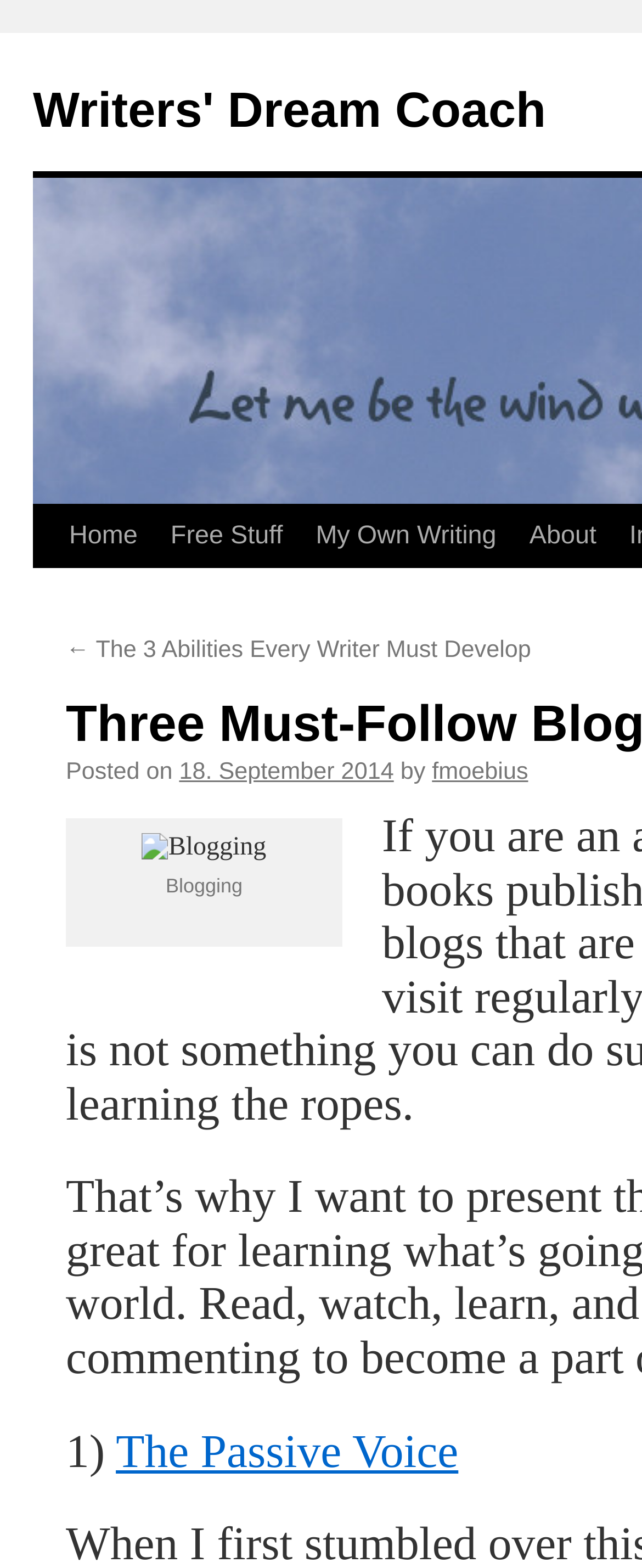Generate the text content of the main headline of the webpage.

Three Must-Follow Blogs for Writers